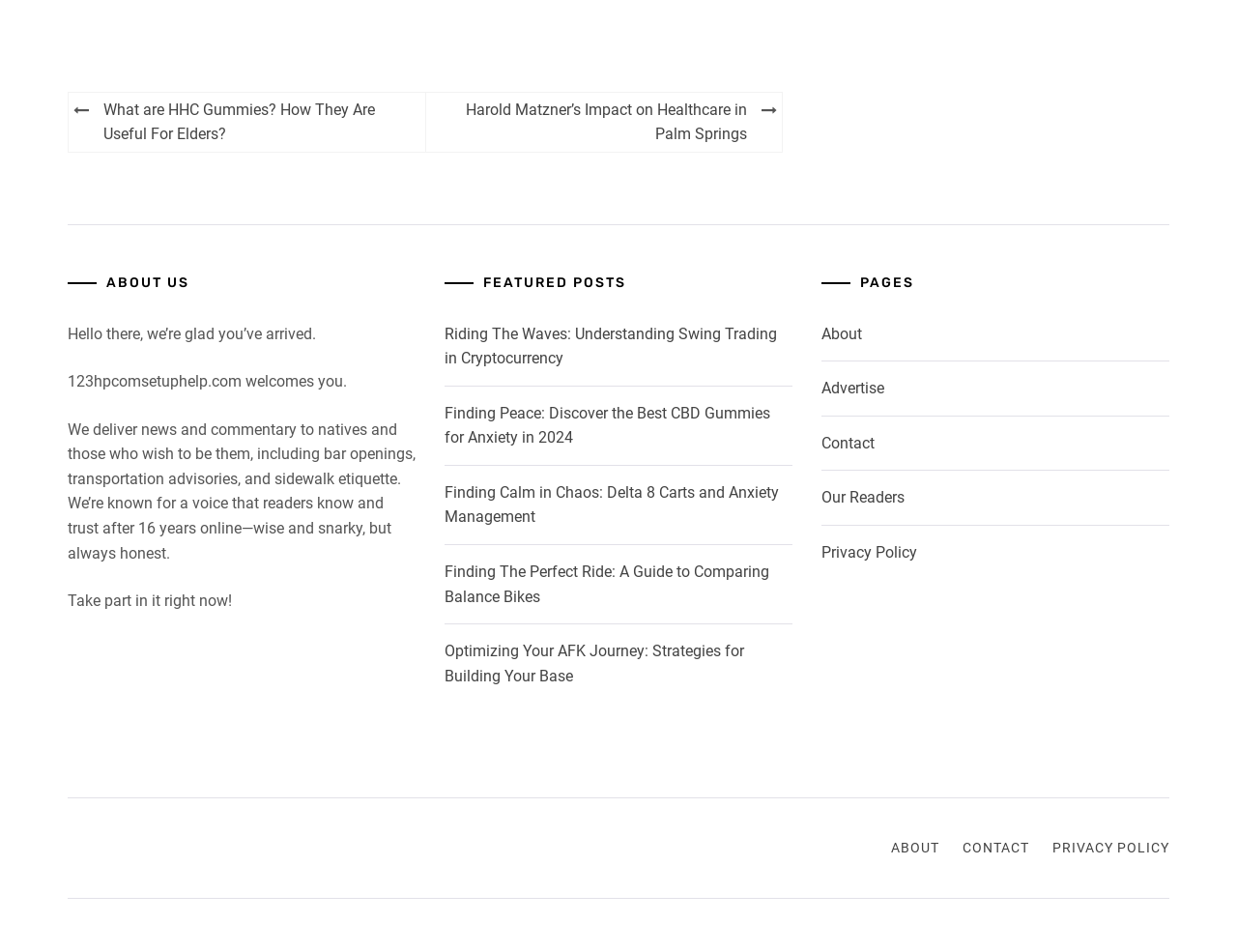Please identify the bounding box coordinates of the region to click in order to complete the given instruction: "Explore featured post about Swing Trading in Cryptocurrency". The coordinates should be four float numbers between 0 and 1, i.e., [left, top, right, bottom].

[0.359, 0.341, 0.628, 0.386]